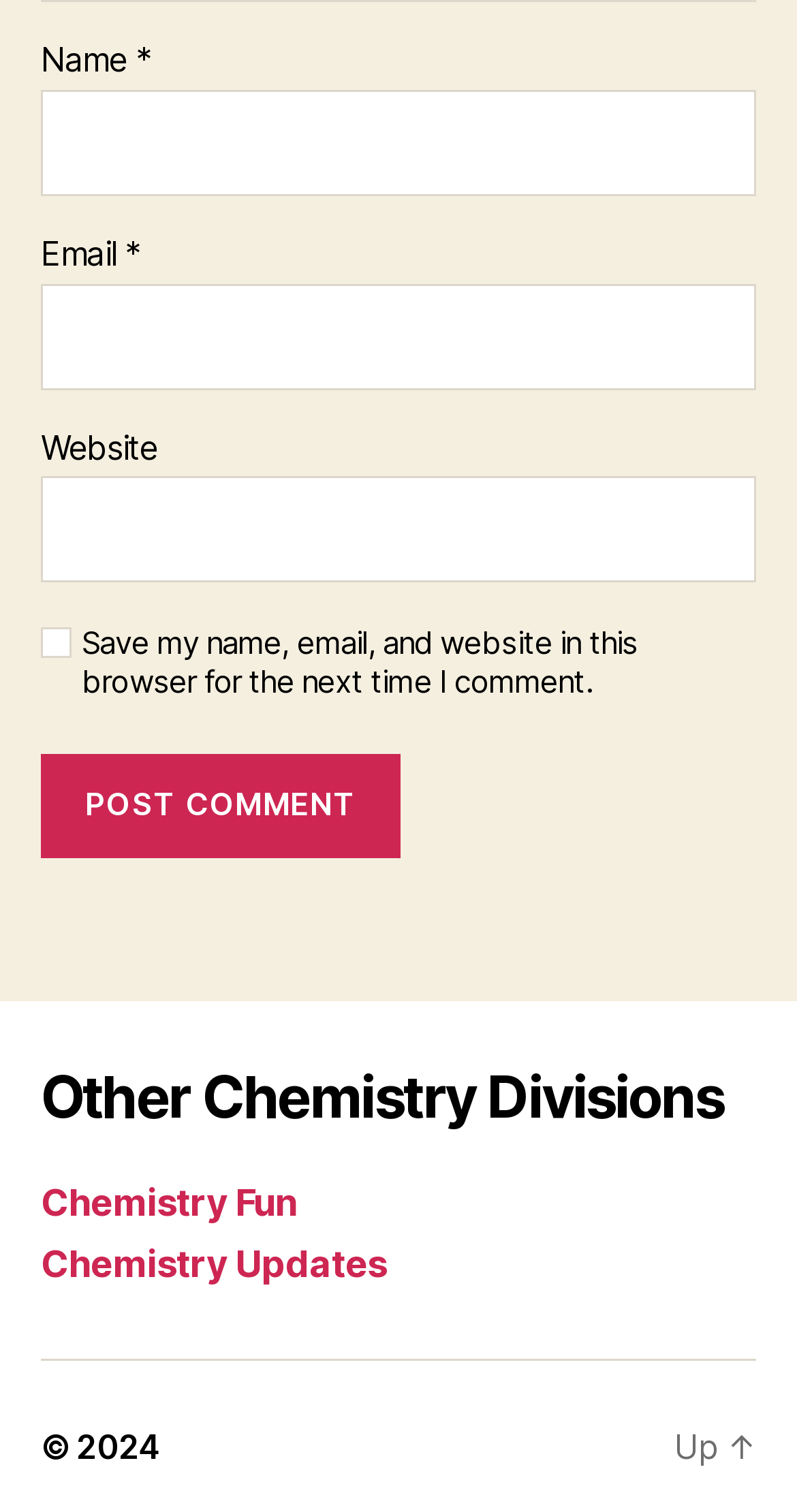What is the function of the checkbox?
Using the visual information, respond with a single word or phrase.

Save comment information